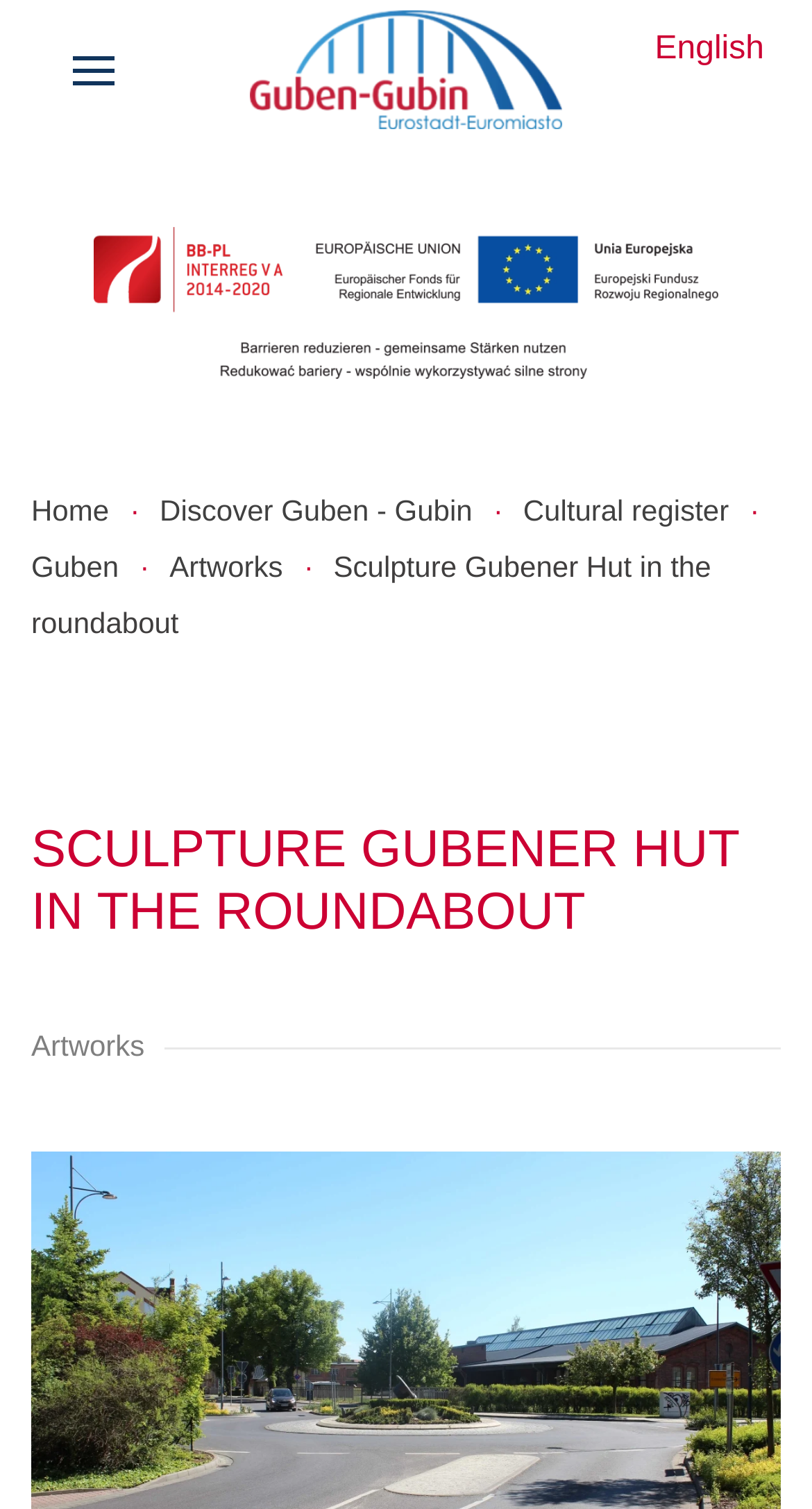Write an exhaustive caption that covers the webpage's main aspects.

The webpage is about the Sculpture Gubener Hut in the roundabout. At the top left corner, there is a button to open the menu. Next to it, on the top center, is a logo link with an image. On the top right corner, there is a button to switch to the English language, which has a popup menu.

Below the top section, there is a large image of the Logo Förderhinweise, taking up most of the width. Underneath the image, there is a navigation section with a breadcrumb trail, consisting of five links: Home, Discover Guben - Gubin, Cultural register, Guben, and Artworks. 

Following the navigation section, there is a static text paragraph with the title "Sculpture Gubener Hut in the roundabout". Below this paragraph, there are two headings: "SCULPTURE GUBENER HUT IN THE ROUNDABOUT" and "Artworks", which are centered on the page.